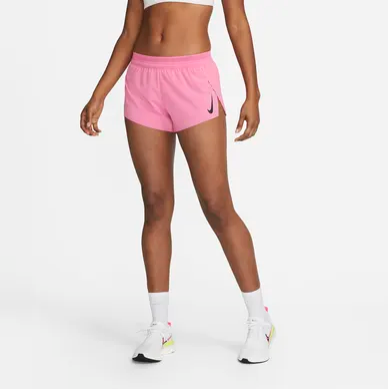What type of top is the model wearing?
Provide a detailed and extensive answer to the question.

According to the caption, the model is paired with a simple, form-fitting white crop top, which is ideal for active wear and complements the sporty look of the shorts.